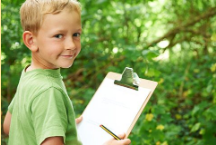What is the boy holding?
Look at the screenshot and respond with one word or a short phrase.

clipboard